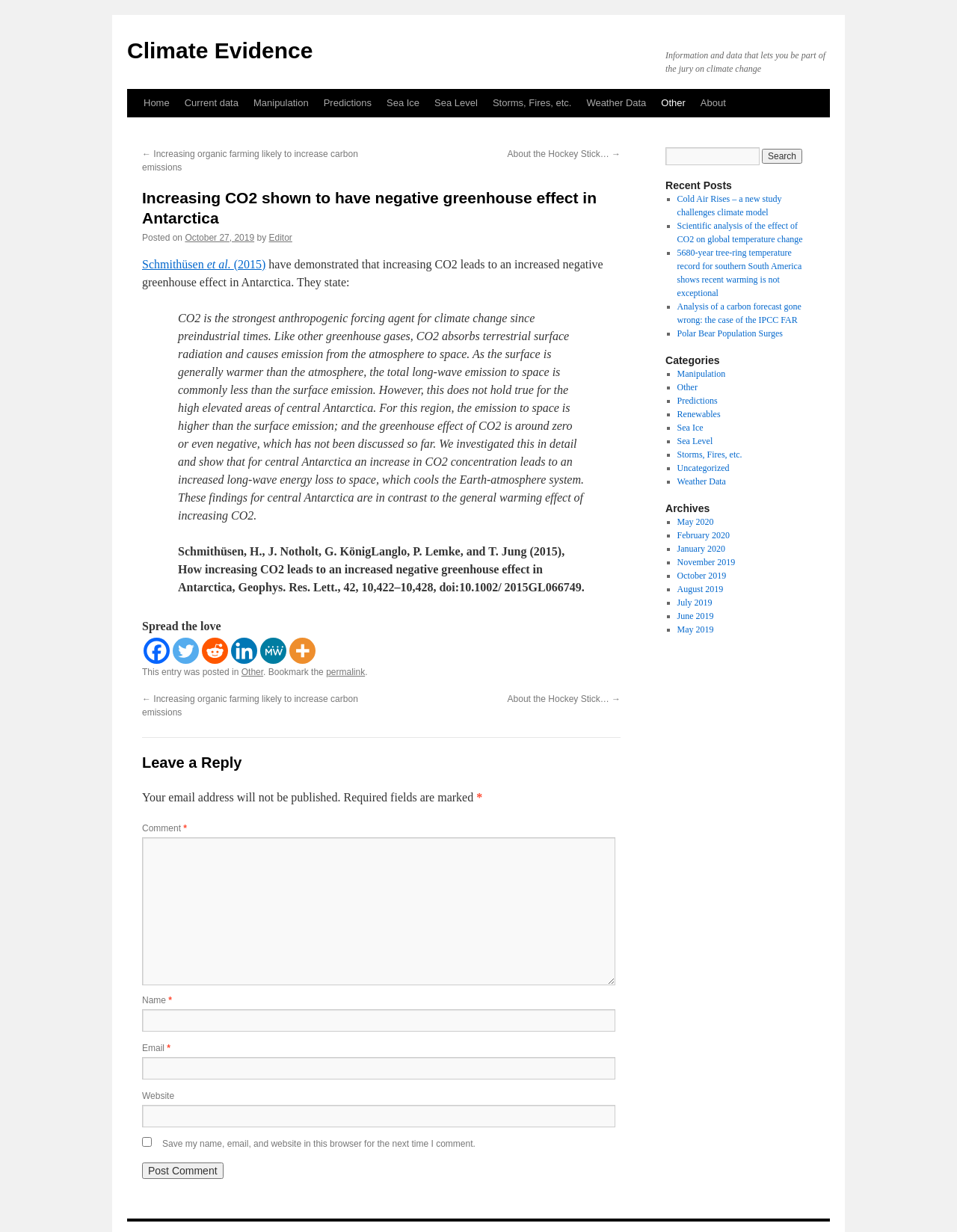Please provide a one-word or short phrase answer to the question:
What is the topic of the article?

CO2 and greenhouse effect